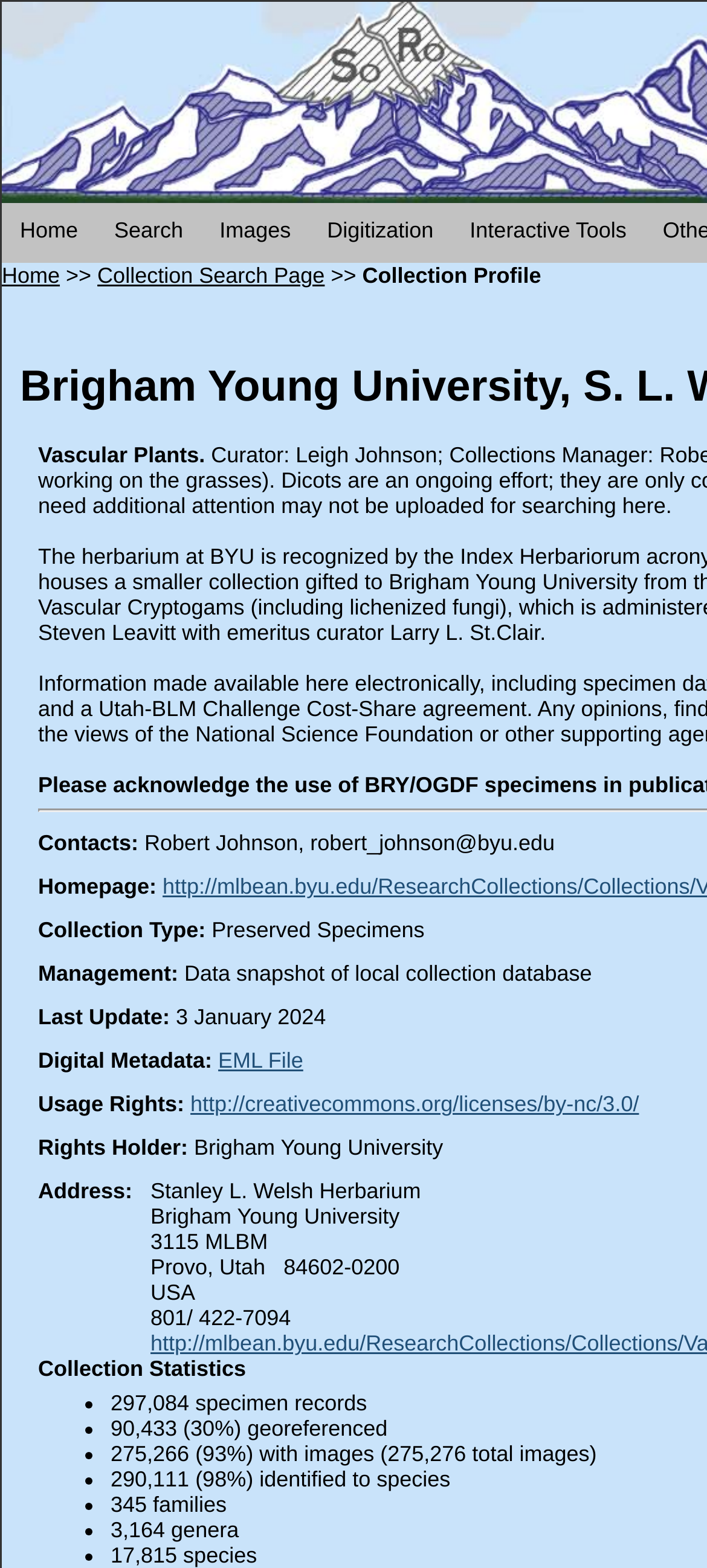Provide a brief response in the form of a single word or phrase:
What is the URL of the license for usage rights?

http://creativecommons.org/licenses/by-nc/3.0/